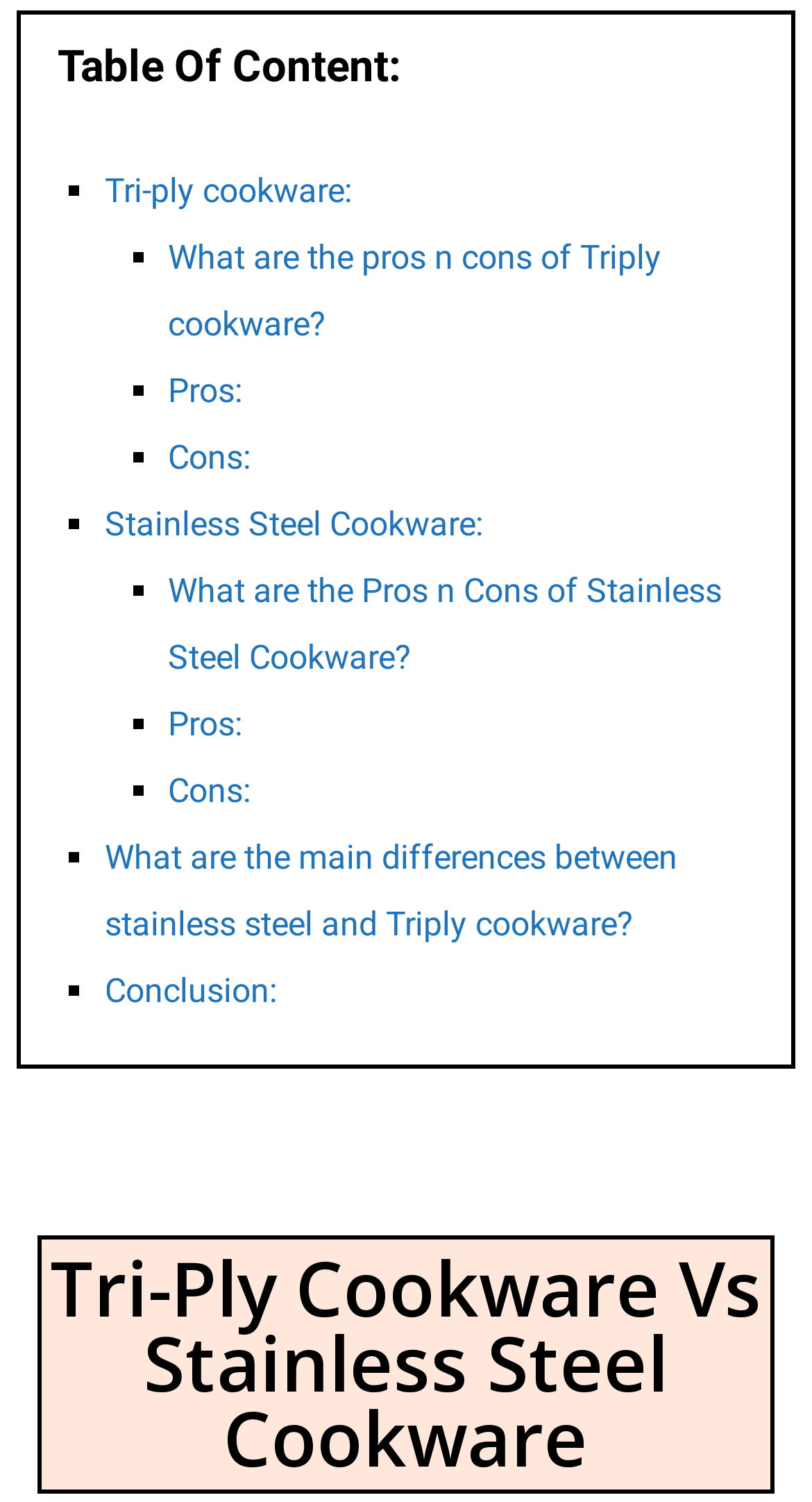Show the bounding box coordinates for the HTML element described as: "Pros:".

[0.207, 0.247, 0.299, 0.273]